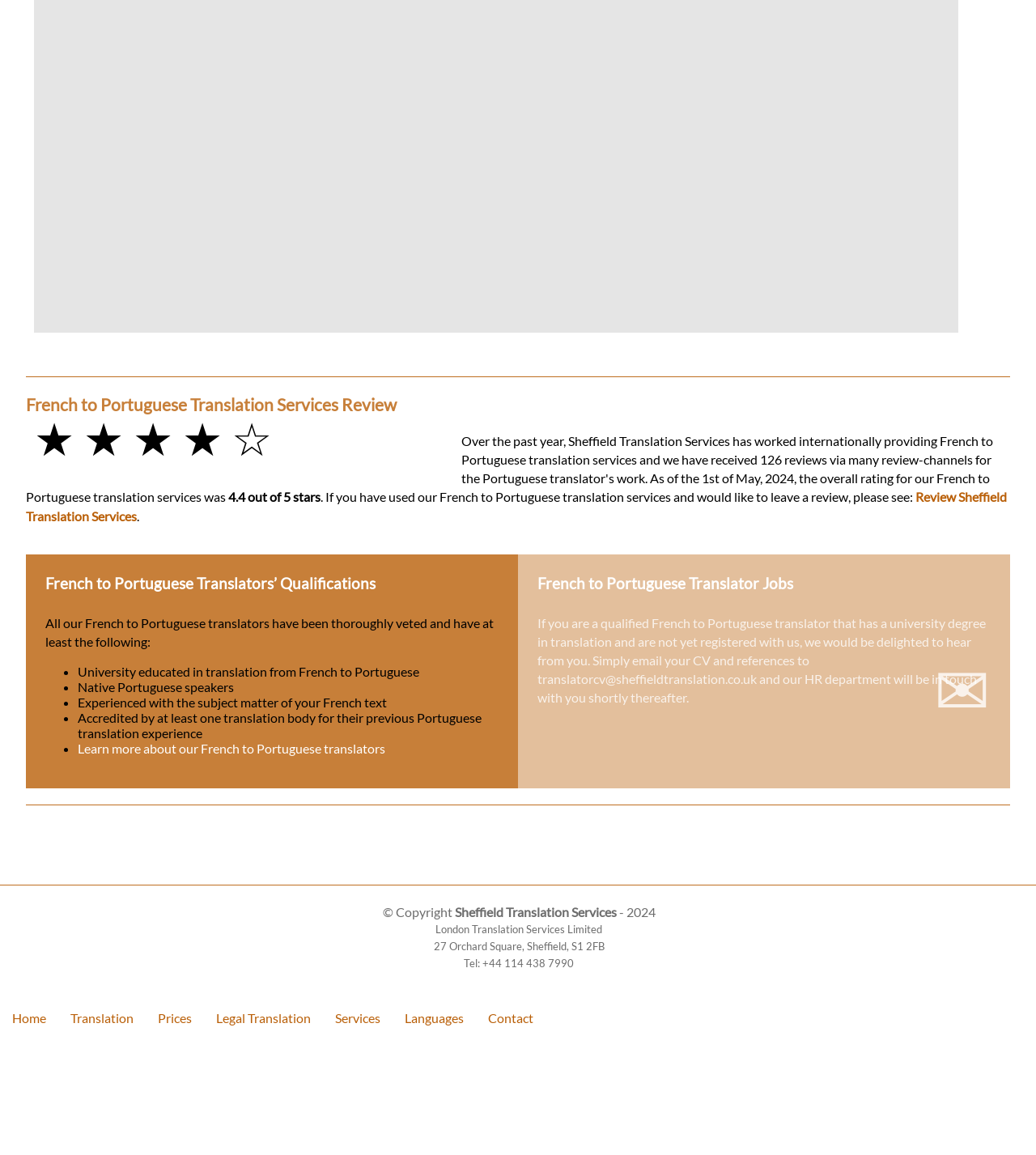Find the bounding box of the UI element described as follows: "Review Sheffield Translation Services".

[0.025, 0.424, 0.972, 0.453]